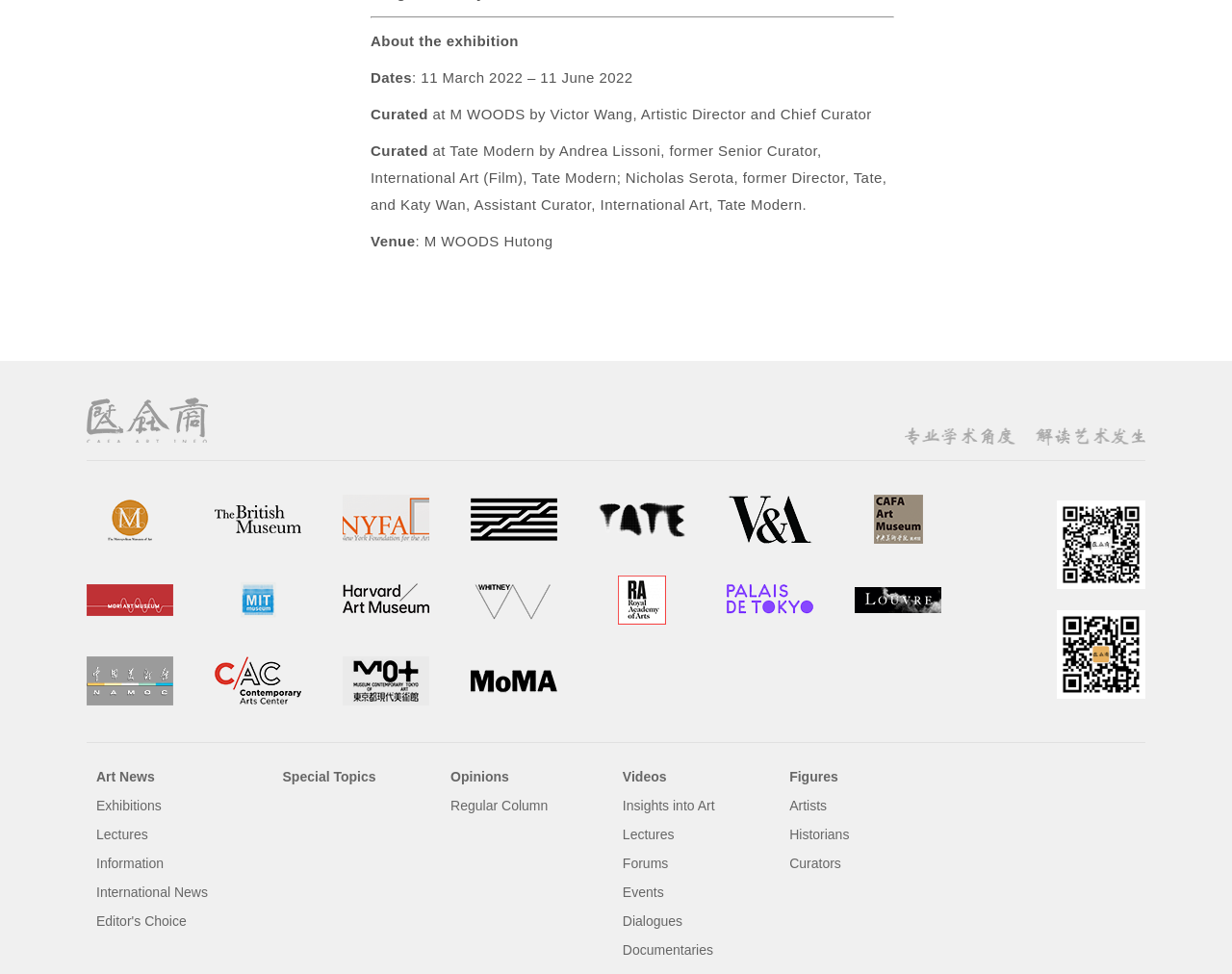How many sections are there in the bottom navigation menu?
Please provide a single word or phrase as your answer based on the image.

9